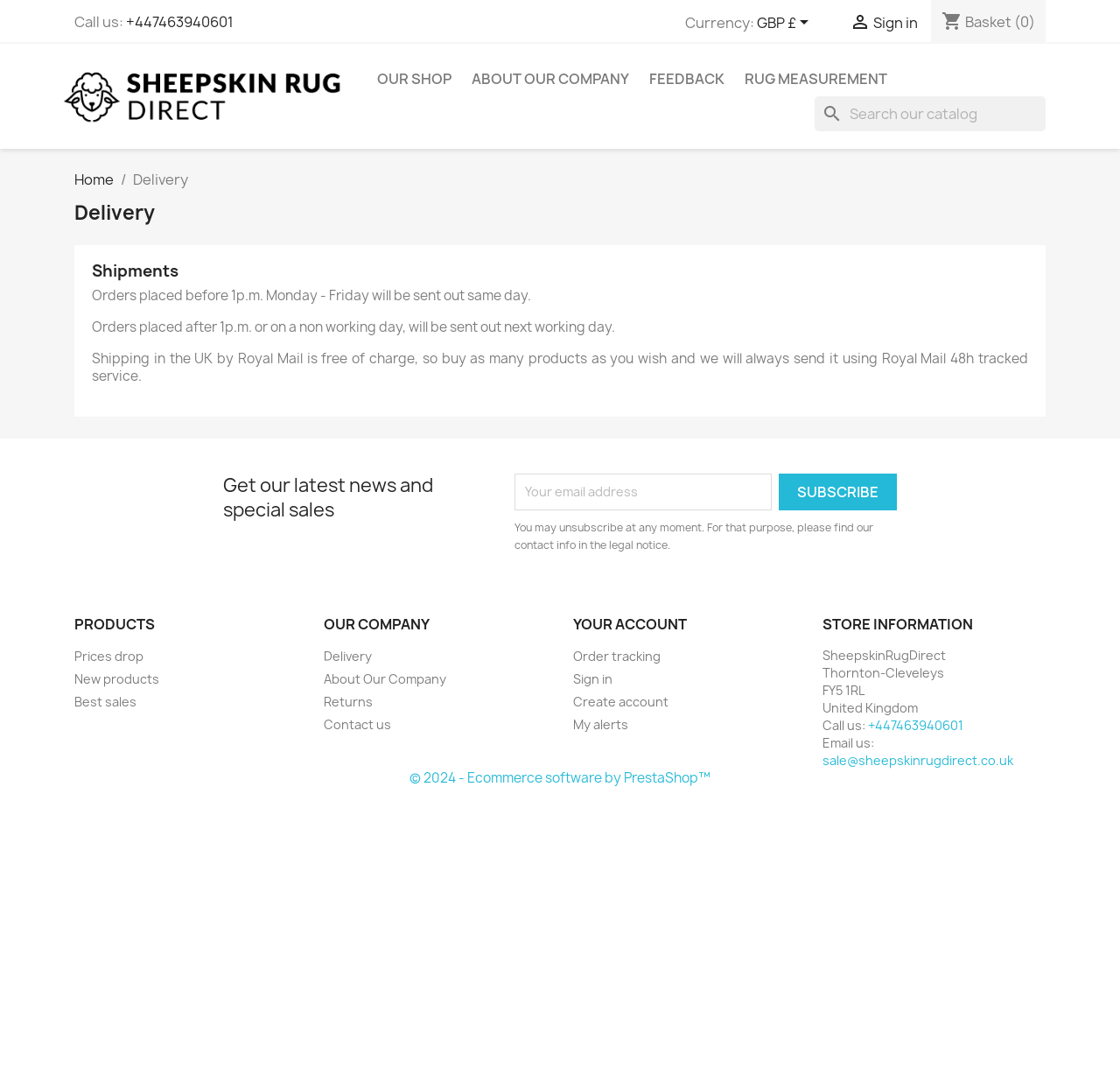Give a detailed account of the webpage's layout and content.

The webpage is about the terms and conditions of delivery for SheepskinRugDirect, an e-commerce website. At the top, there is a header section with a phone number, currency dropdown, sign-in link, and a basket icon with a count of zero items. Below the header, there is a navigation menu with links to the shop, about the company, feedback, and rug measurement.

The main content of the page is divided into sections. The first section has a heading "Delivery" and provides information about shipments, including the timing of order processing and shipping methods. The text explains that orders placed before 1 p.m. on weekdays will be sent out the same day, while orders placed after 1 p.m. or on non-working days will be sent out the next working day. Additionally, shipping in the UK by Royal Mail is free of charge.

Below this section, there is a footer section with several columns of links and information. The left column has links to products, including prices drop, new products, and best sales. The middle column has links to company information, including delivery, about the company, returns, and contact us. The right column has links to account management, including order tracking, sign-in, create an account, and my alerts.

The bottom of the footer section has store information, including the company name, address, phone number, and email address. There is also a copyright notice indicating that the website uses PrestaShop e-commerce software.